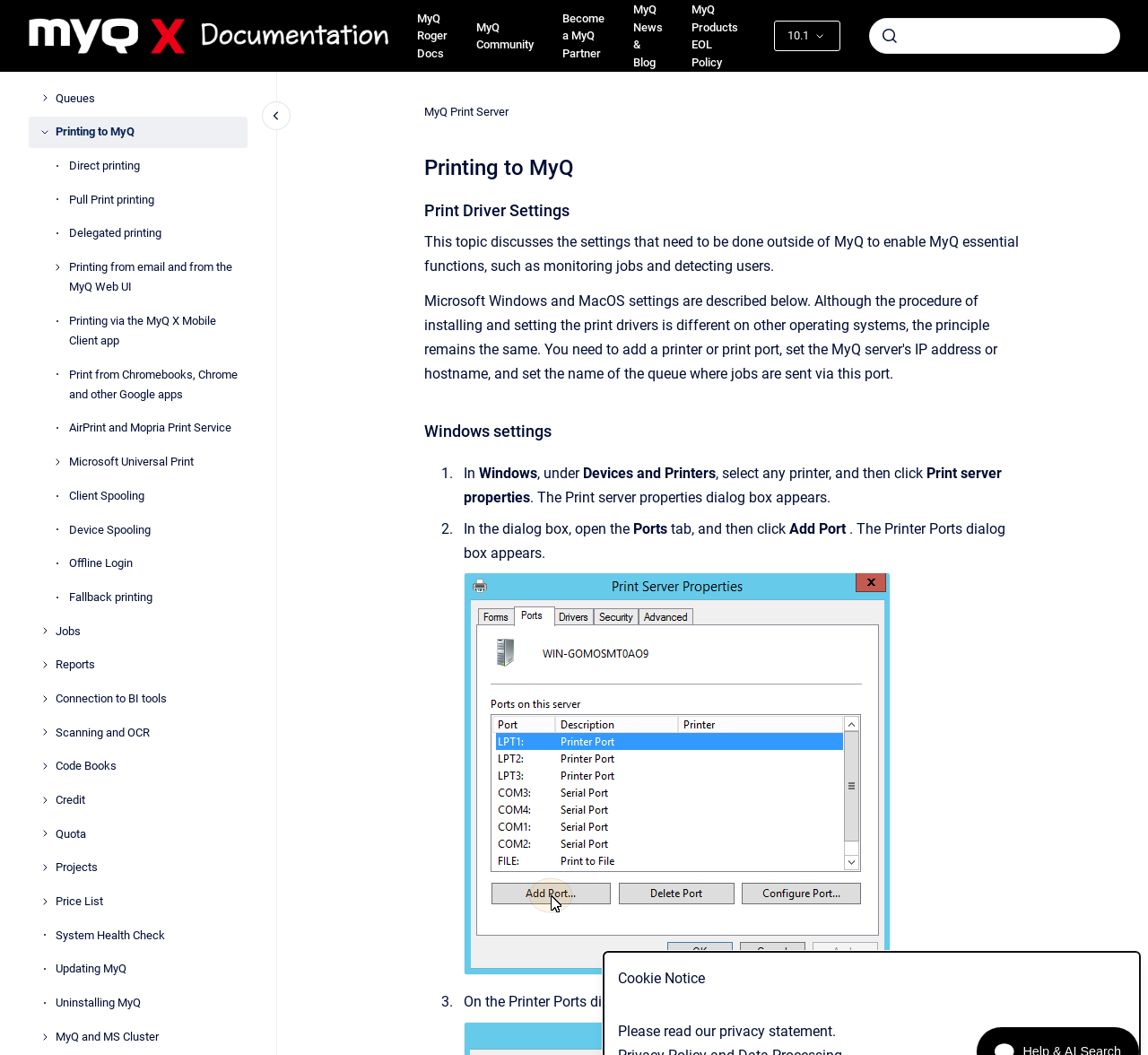Identify the bounding box coordinates of the element to click to follow this instruction: 'Go to MyQ Community'. Ensure the coordinates are four float values between 0 and 1, provided as [left, top, right, bottom].

[0.402, 0.007, 0.477, 0.061]